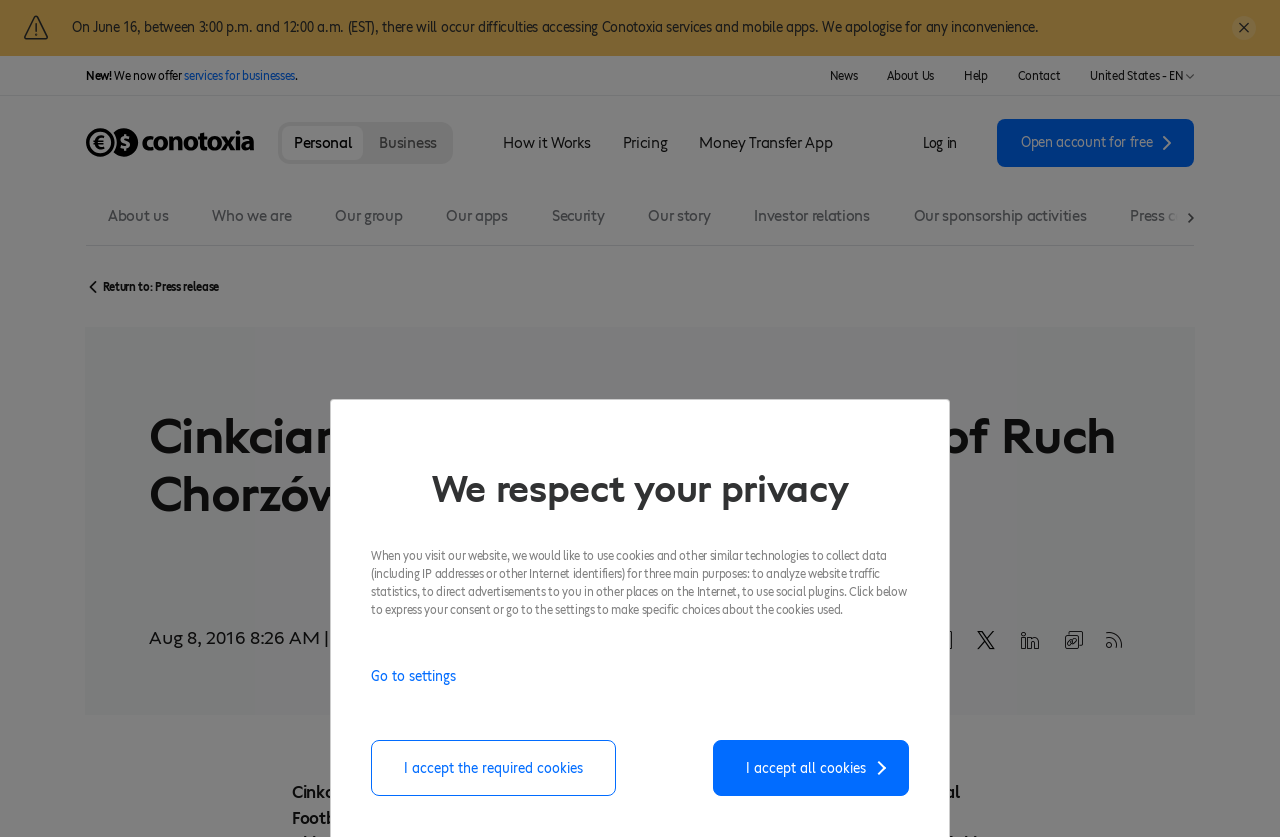Provide the bounding box coordinates of the HTML element described by the text: "parent_node: About us aria-label="arrow right"".

[0.908, 0.227, 0.933, 0.293]